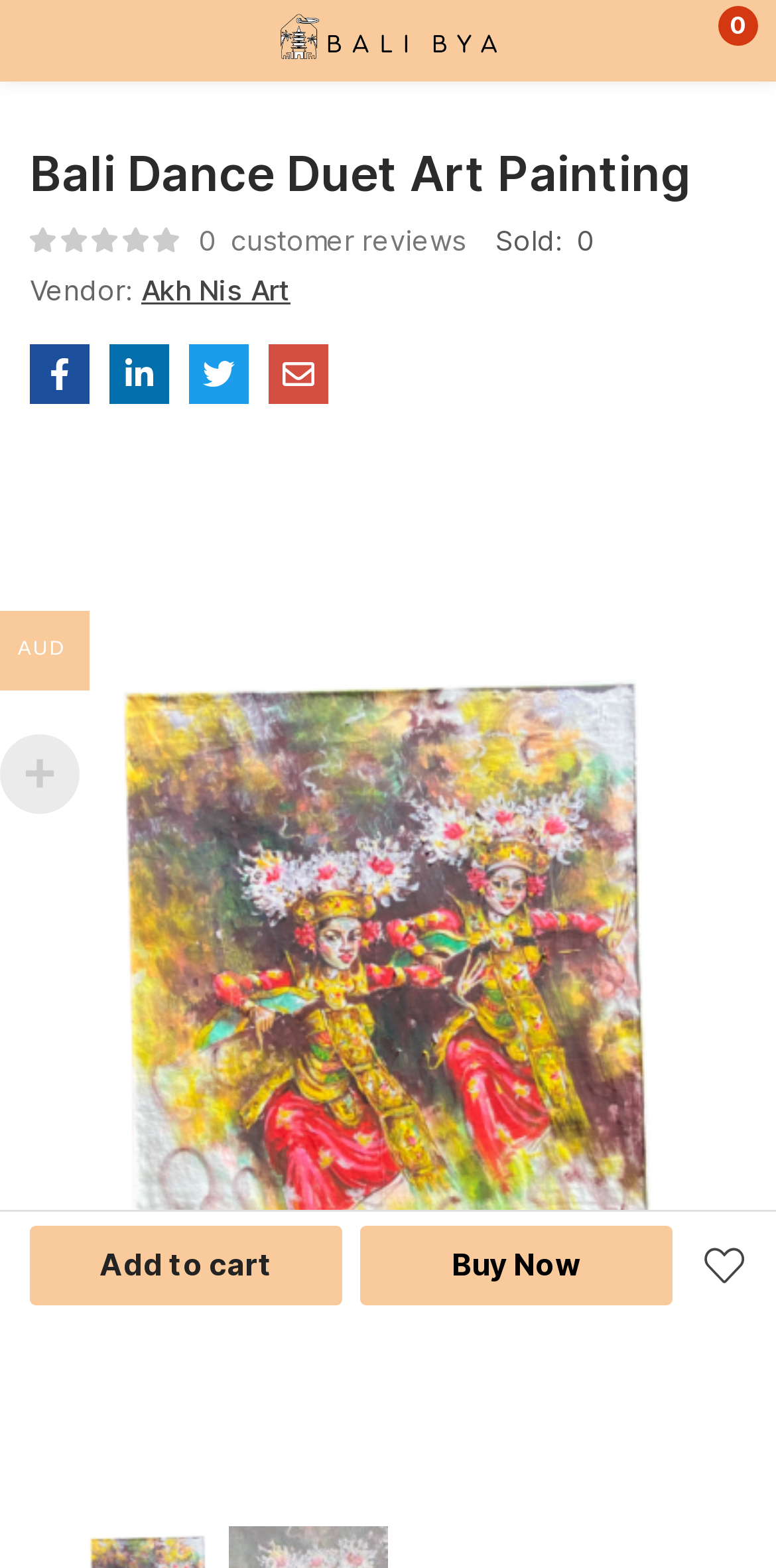Please determine the bounding box coordinates of the element to click in order to execute the following instruction: "Add to cart". The coordinates should be four float numbers between 0 and 1, specified as [left, top, right, bottom].

[0.038, 0.782, 0.441, 0.832]